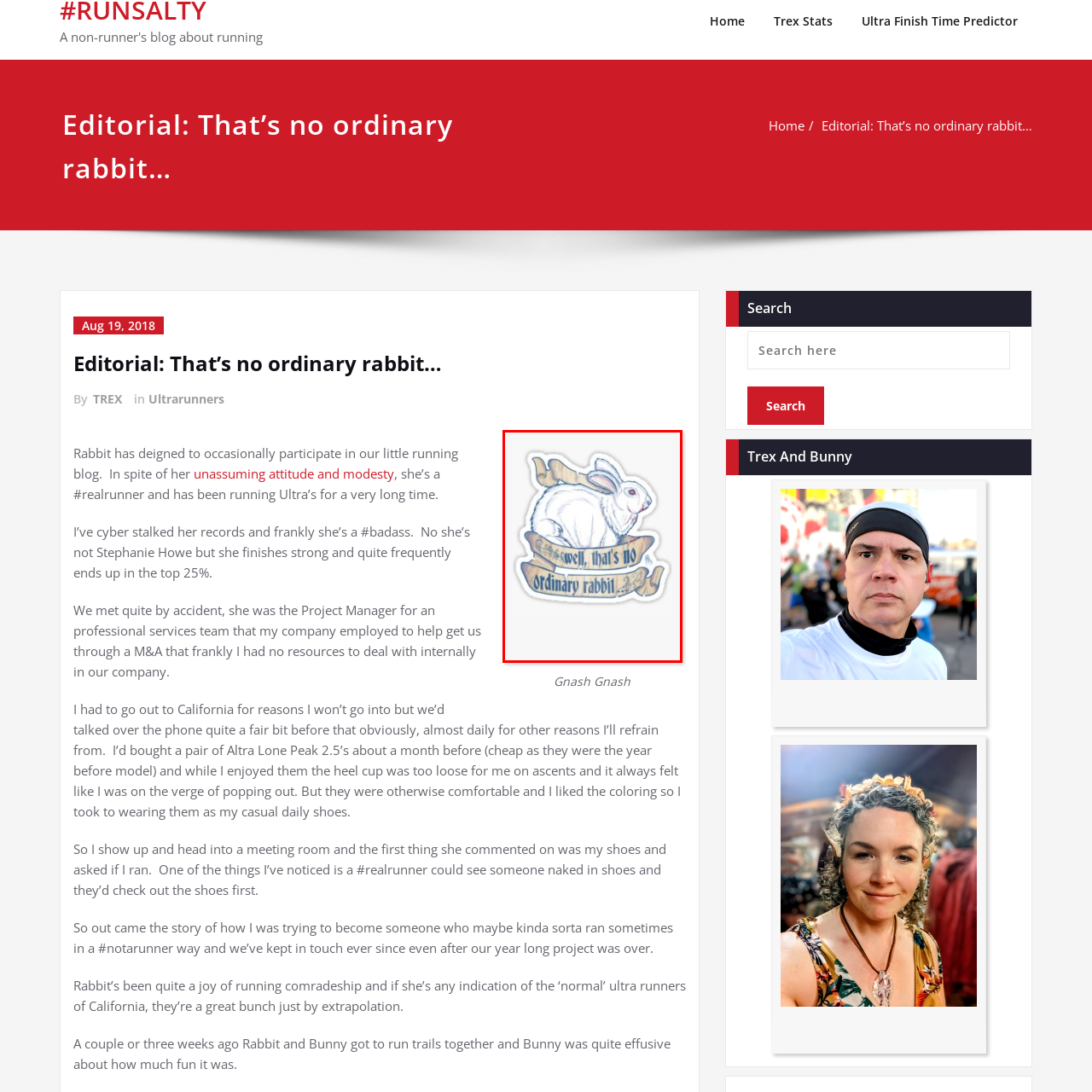Give an in-depth explanation of the image captured within the red boundary.

The image features an artistic illustration of a white rabbit, prominently depicted in a stylized manner. The rabbit is nestled atop a flowing banner that reads, "well, that's no ordinary rabbit." The design captures a whimsical and playful essence, suggesting that this particular rabbit is special or unique in some way. The overall aesthetic combines charm and creativity, making it a fitting visual element for a narrative or editorial context focused on extraordinary experiences, perhaps in the realm of running adventures, as indicated by the surrounding text in the article. This image adds a layer of personality to the written content, merging visual art with storytelling.